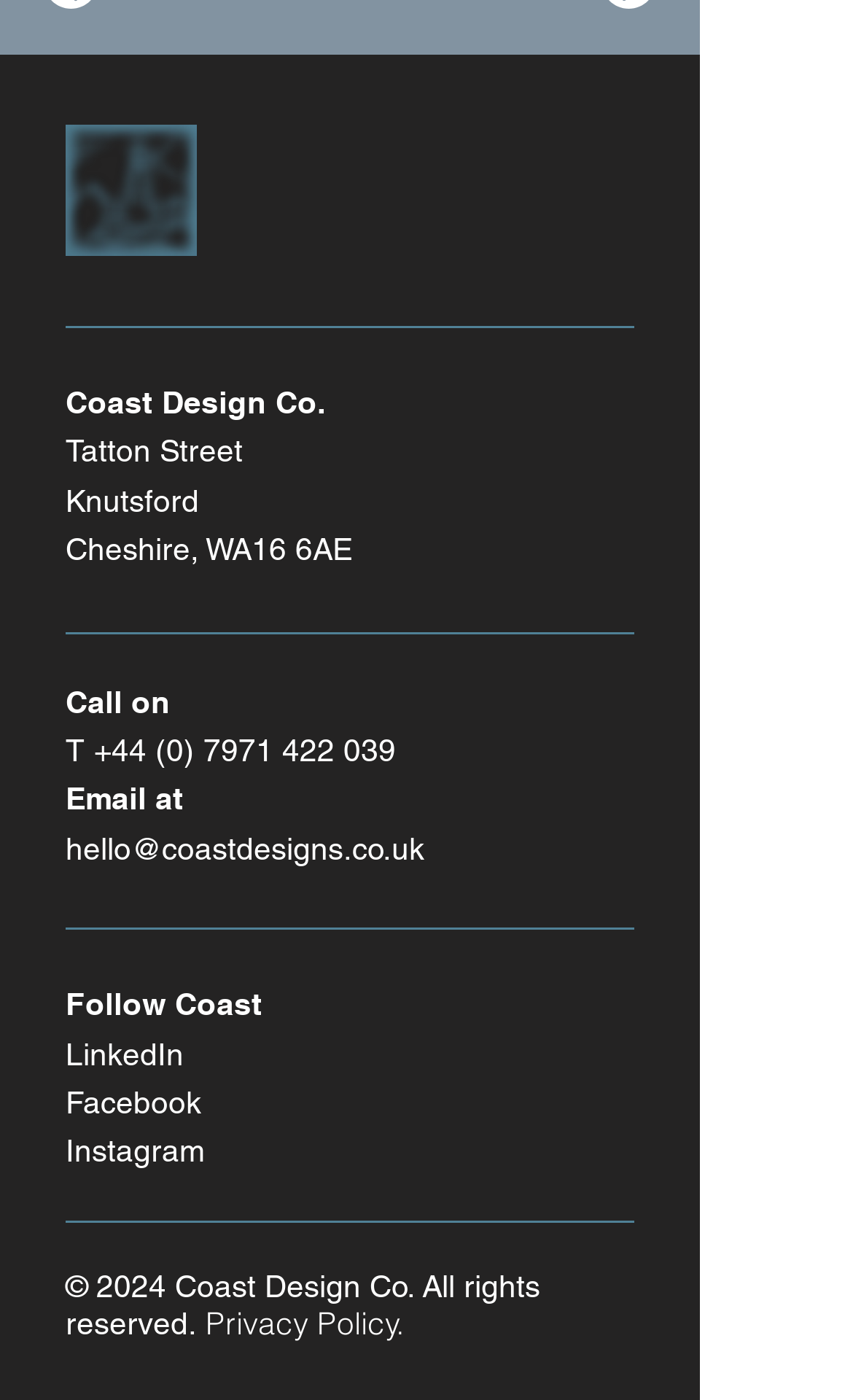Provide a brief response in the form of a single word or phrase:
What is the company name?

Coast Design Co.